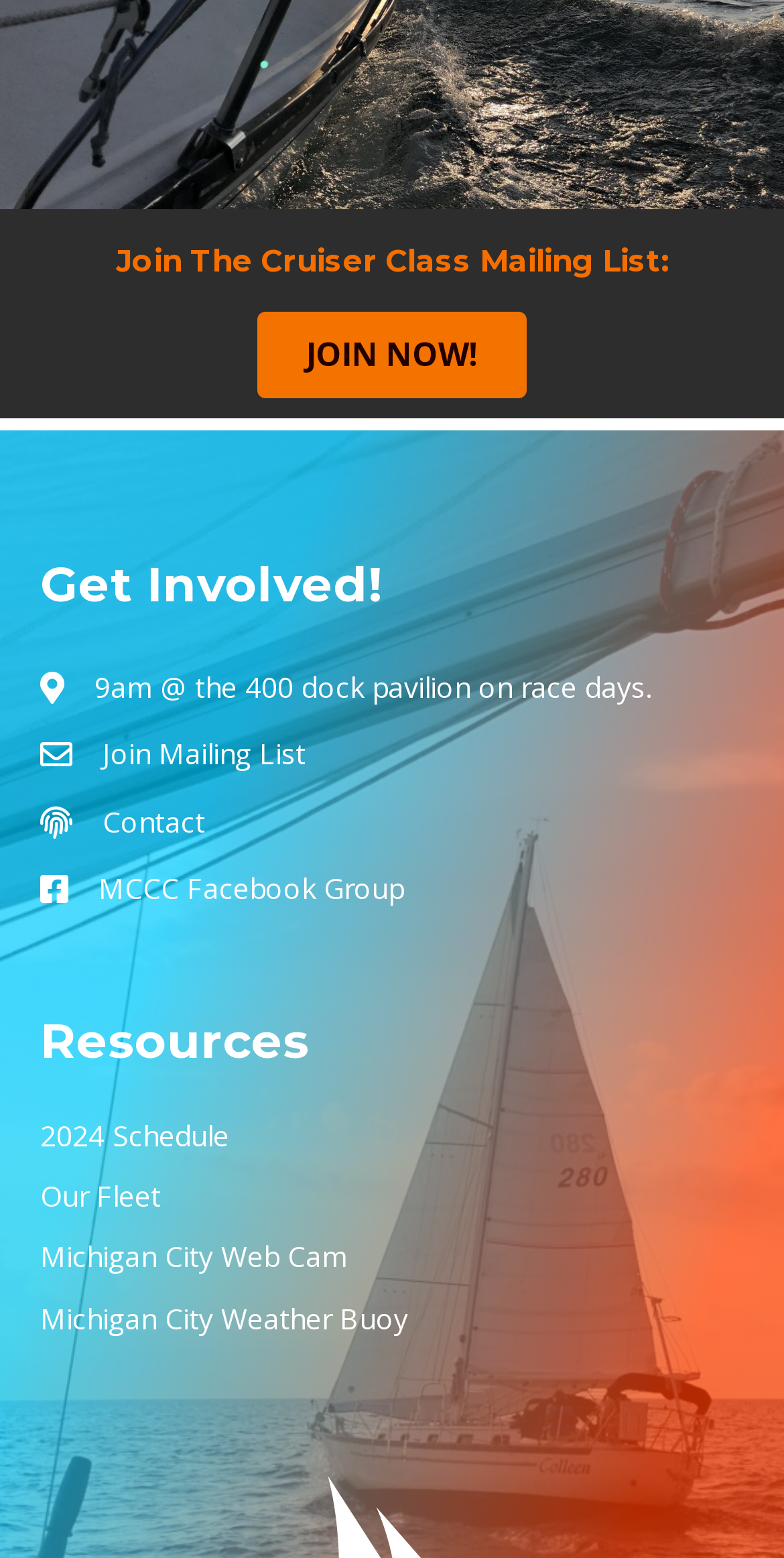What is the last resource listed?
Examine the image and provide an in-depth answer to the question.

The last link under the 'Resources' heading is 'Michigan City Weather Buoy', which is the last resource listed.